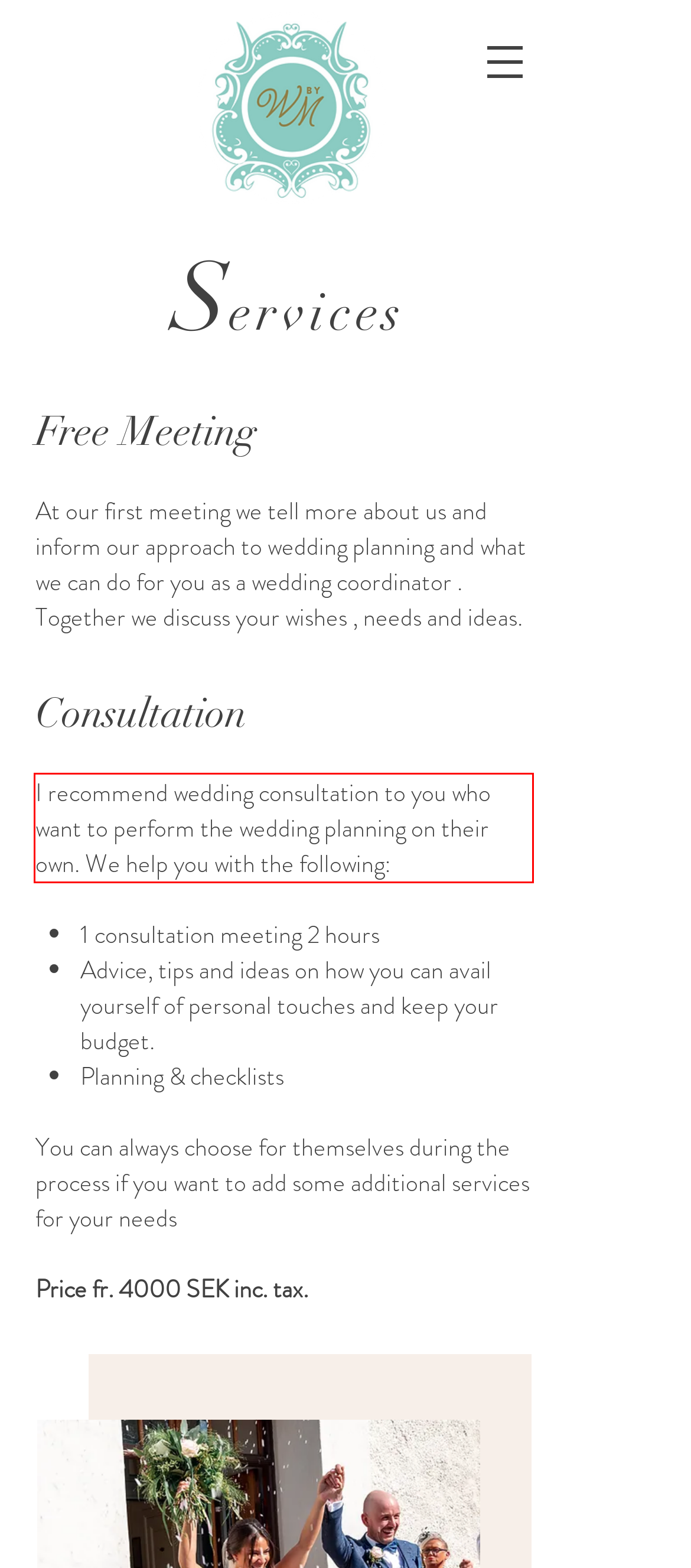Please identify and extract the text content from the UI element encased in a red bounding box on the provided webpage screenshot.

I recommend wedding consultation to you who want to perform the wedding planning on their own. We help you with the following: